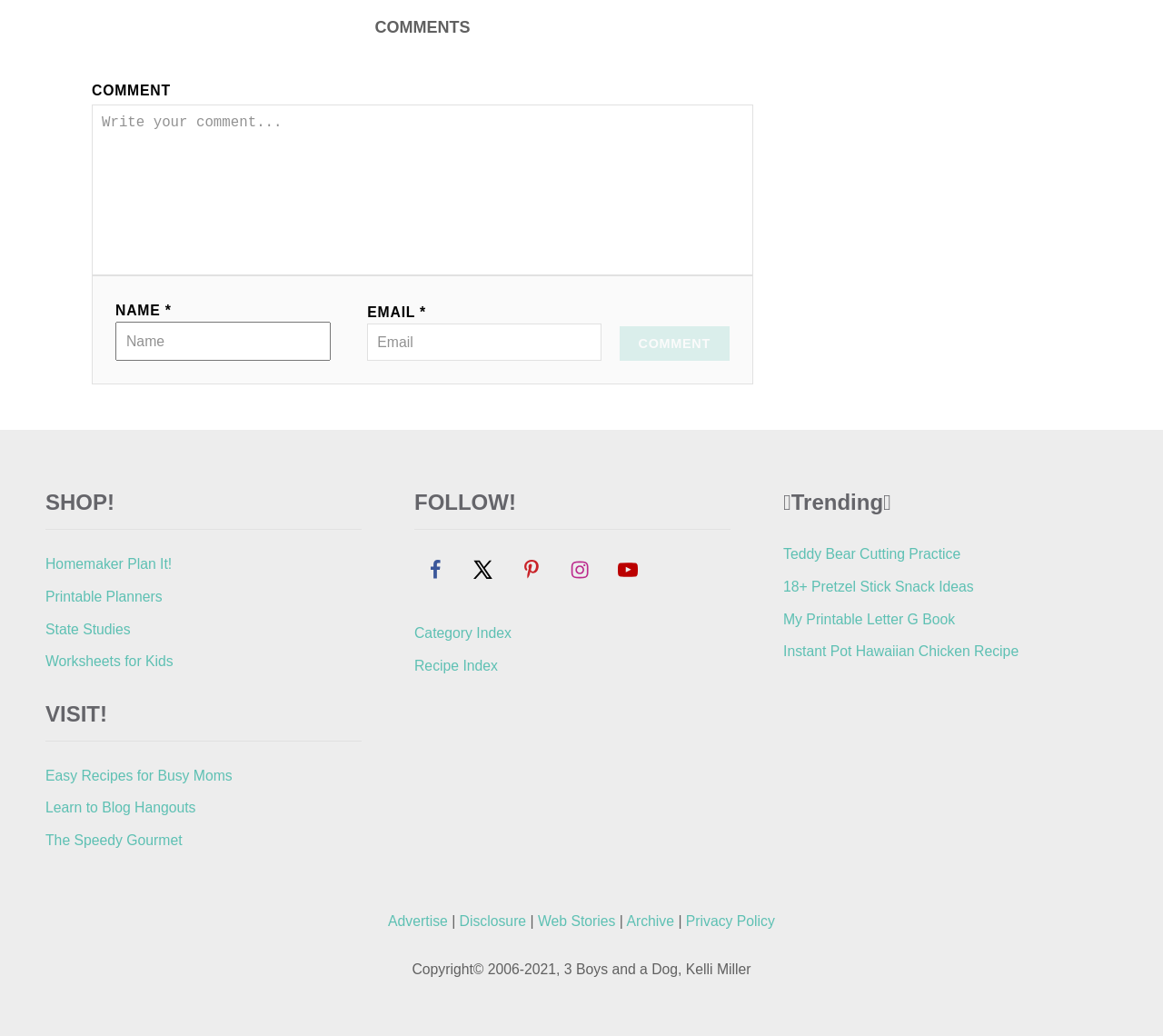Locate the bounding box coordinates of the clickable element to fulfill the following instruction: "Click the COMMENT button". Provide the coordinates as four float numbers between 0 and 1 in the format [left, top, right, bottom].

[0.532, 0.315, 0.627, 0.349]